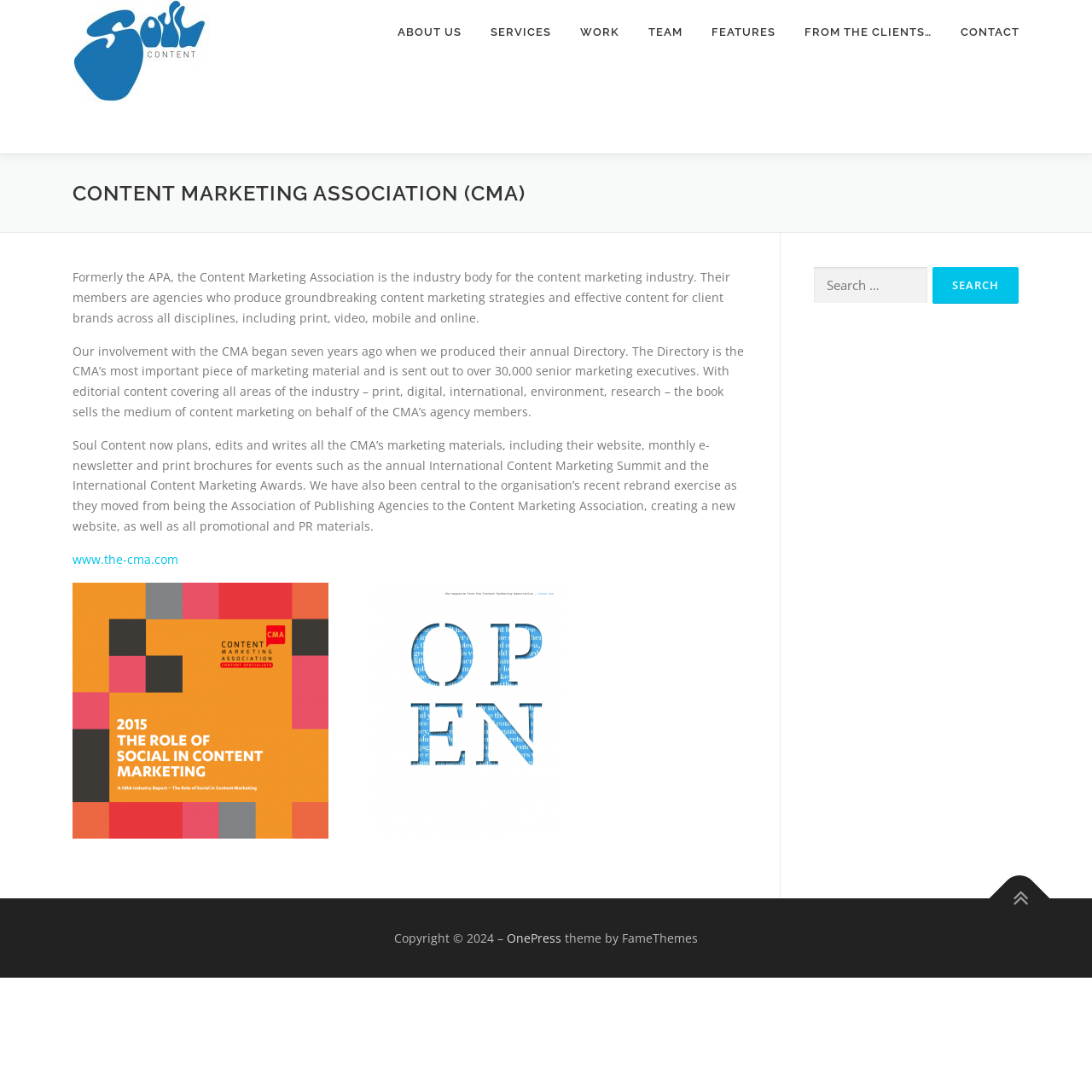Please find the bounding box coordinates for the clickable element needed to perform this instruction: "Search for something".

[0.745, 0.245, 0.933, 0.278]